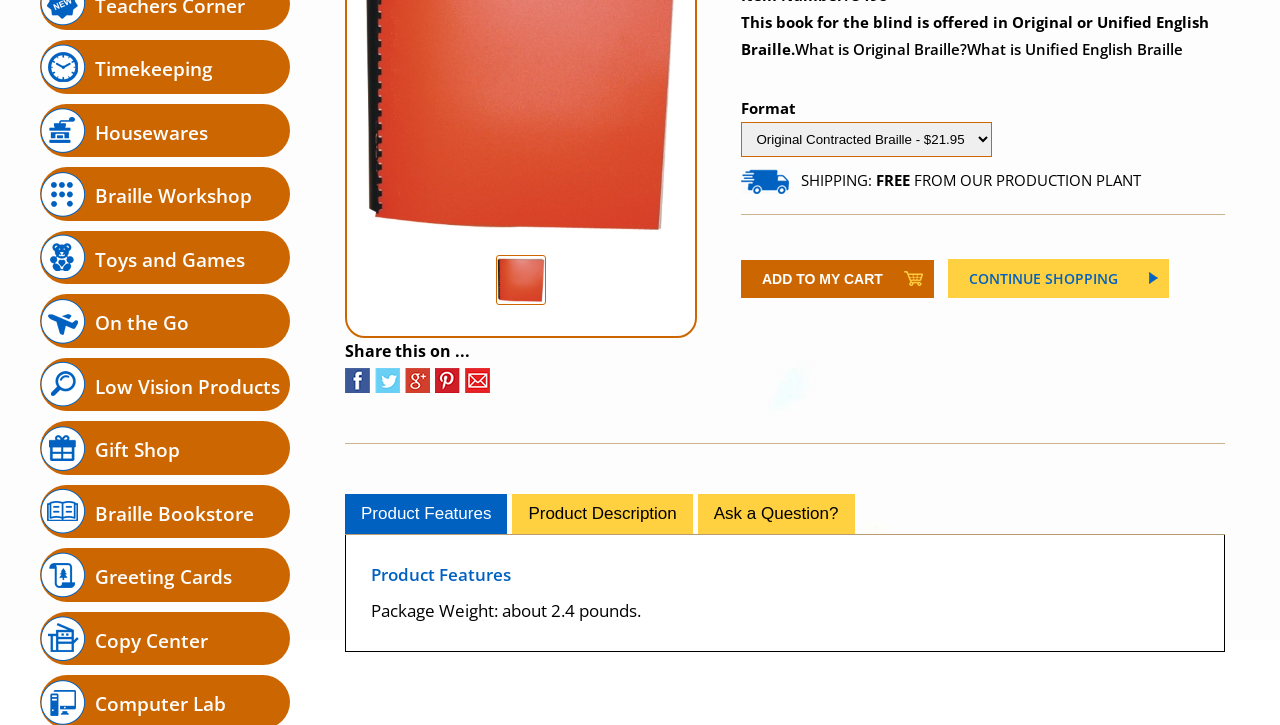From the given element description: "Housewares", find the bounding box for the UI element. Provide the coordinates as four float numbers between 0 and 1, in the order [left, top, right, bottom].

[0.031, 0.143, 0.227, 0.217]